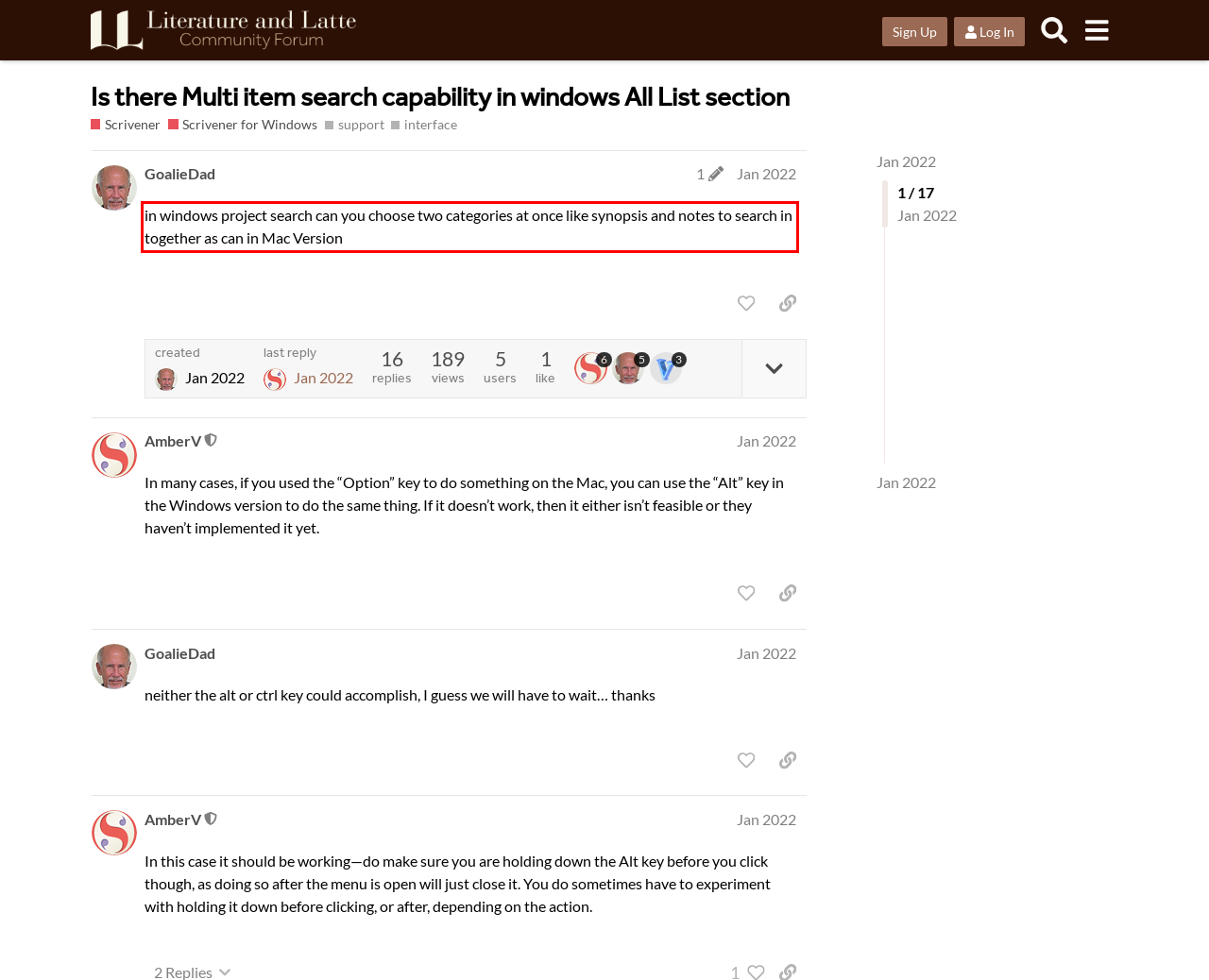You are provided with a screenshot of a webpage containing a red bounding box. Please extract the text enclosed by this red bounding box.

in windows project search can you choose two categories at once like synopsis and notes to search in together as can in Mac Version